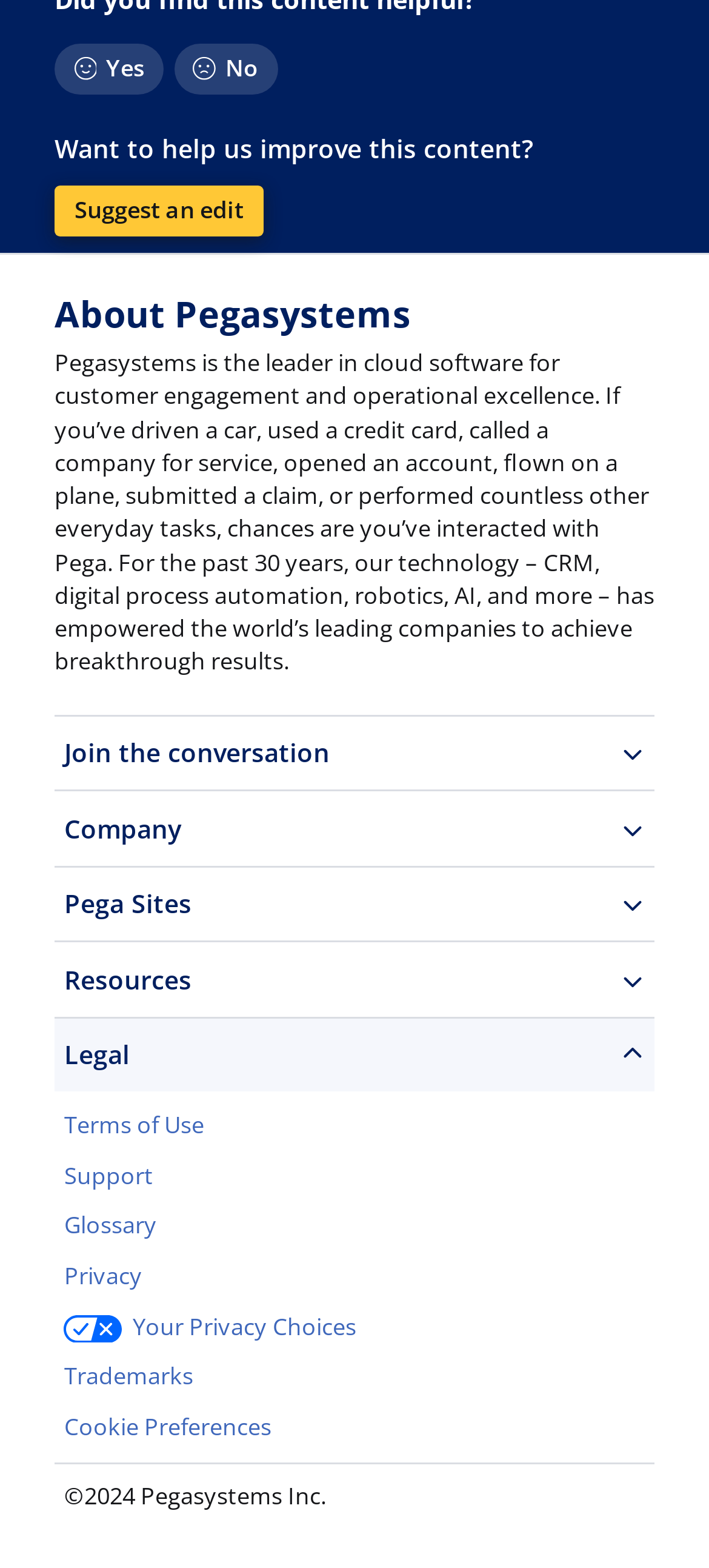Identify the bounding box coordinates of the section to be clicked to complete the task described by the following instruction: "Suggest an edit". The coordinates should be four float numbers between 0 and 1, formatted as [left, top, right, bottom].

[0.077, 0.118, 0.371, 0.151]